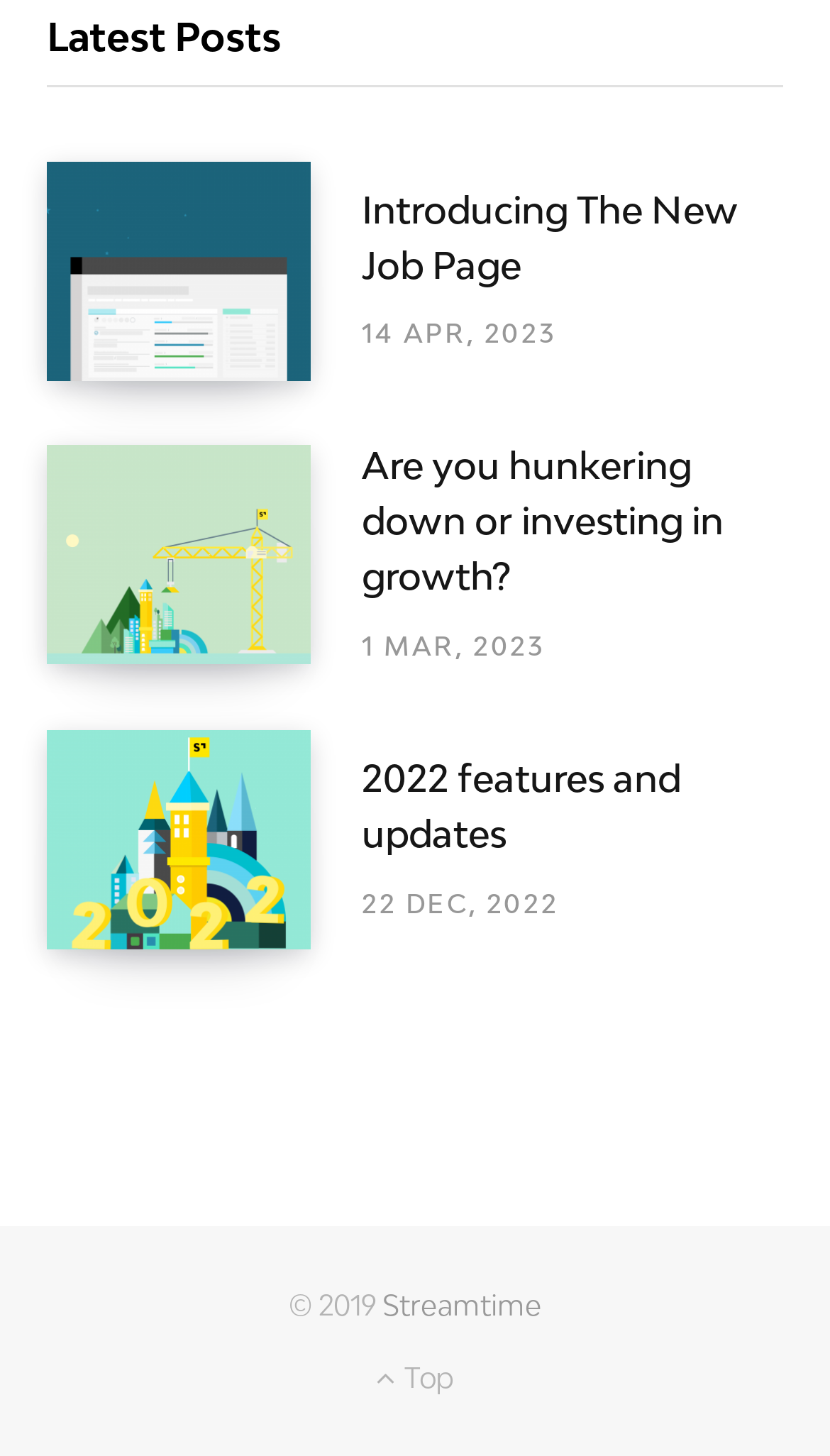Answer the following query with a single word or phrase:
What is the latest post about?

Job Page